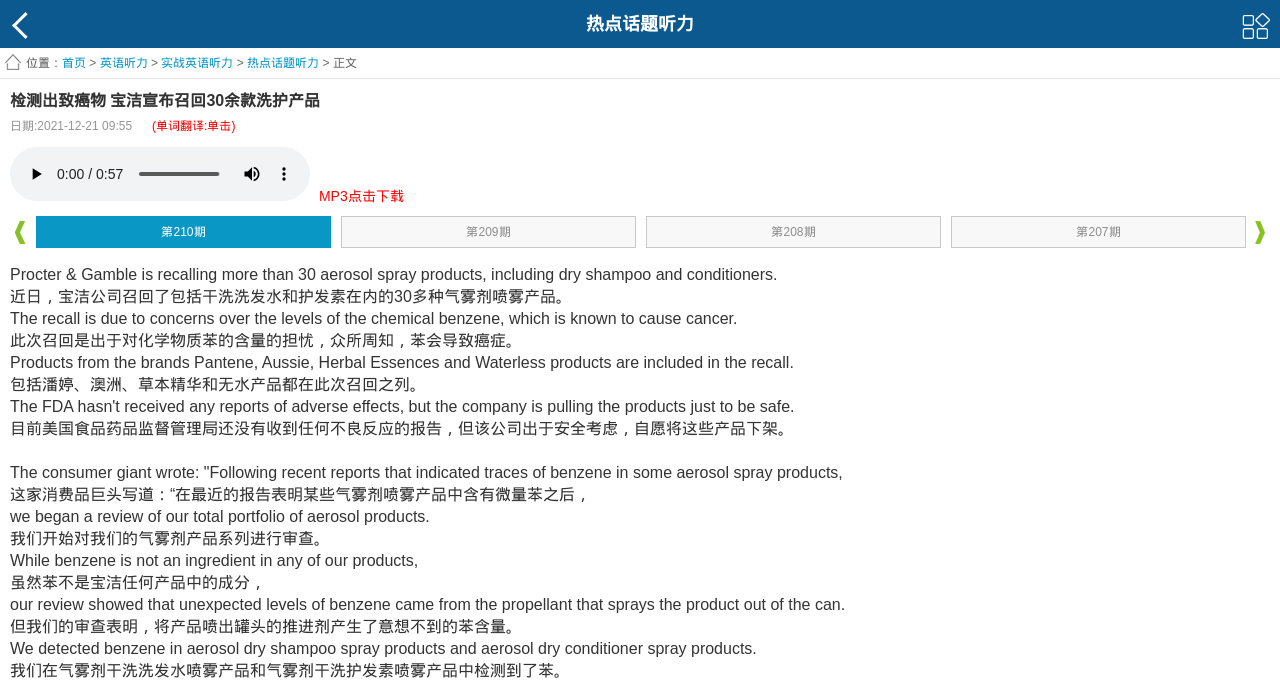Find the bounding box coordinates of the UI element according to this description: "实战英语听力".

[0.126, 0.082, 0.182, 0.102]